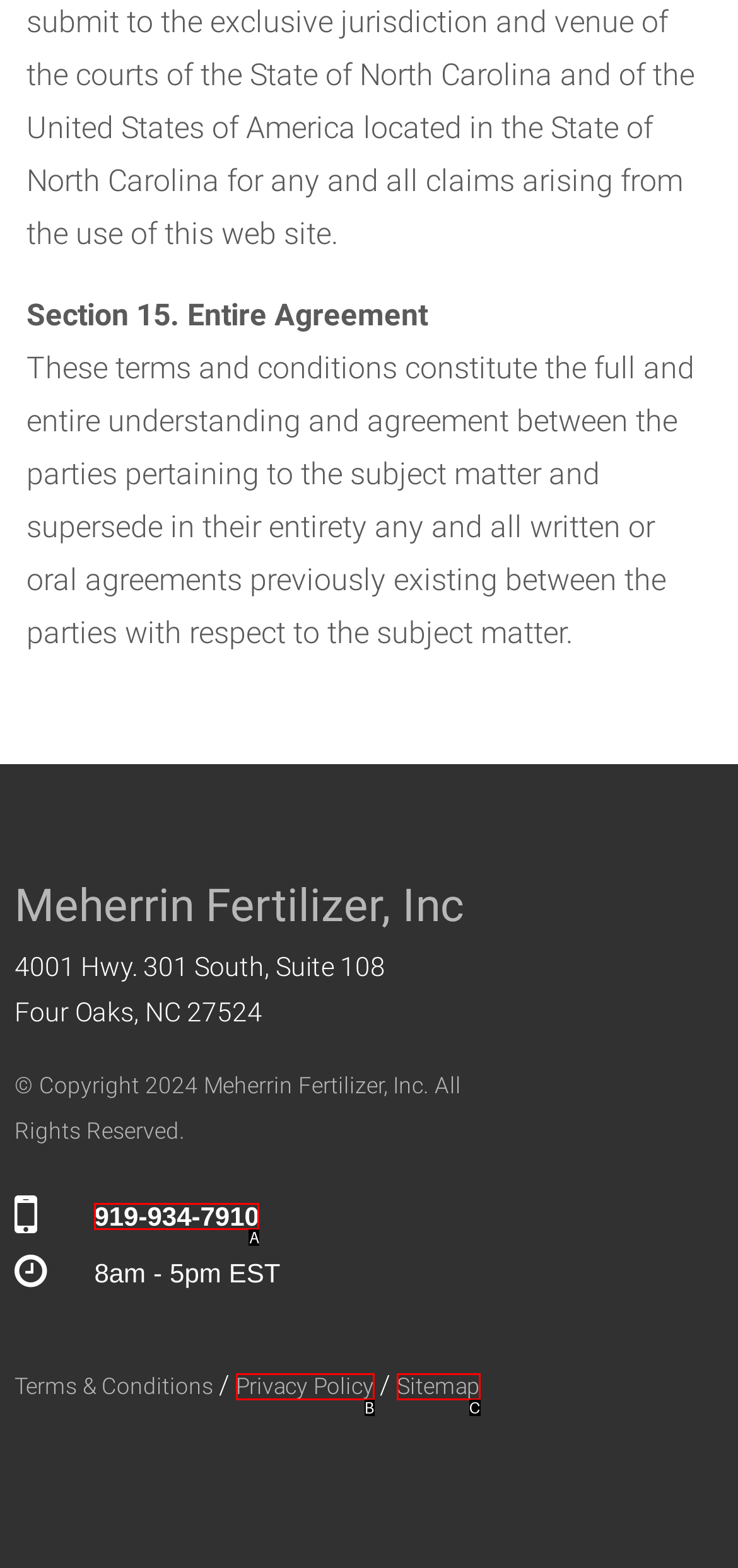Which lettered option matches the following description: Sitemap
Provide the letter of the matching option directly.

C